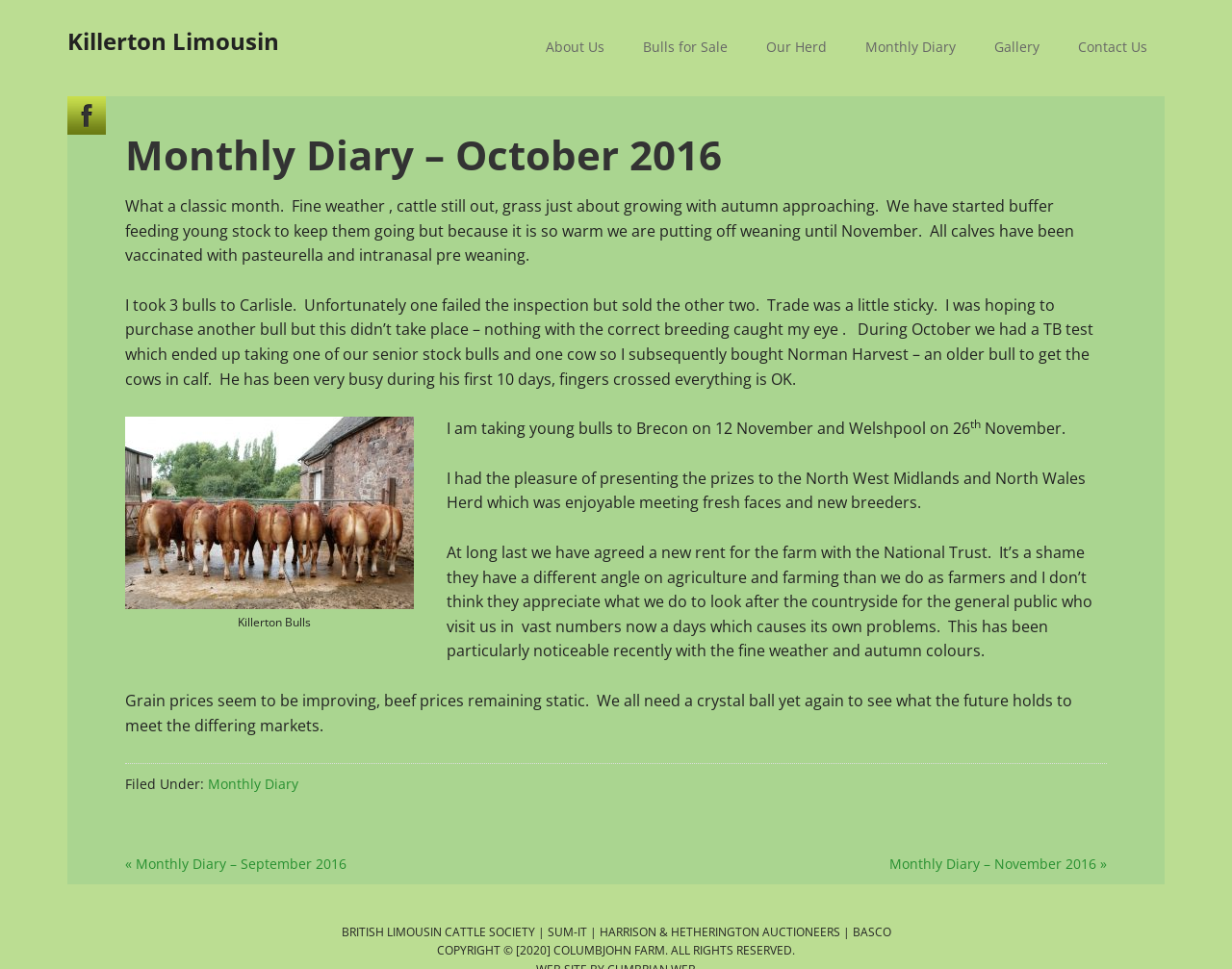Locate the bounding box coordinates of the segment that needs to be clicked to meet this instruction: "Go to the 'About Us' page".

[0.429, 0.0, 0.505, 0.098]